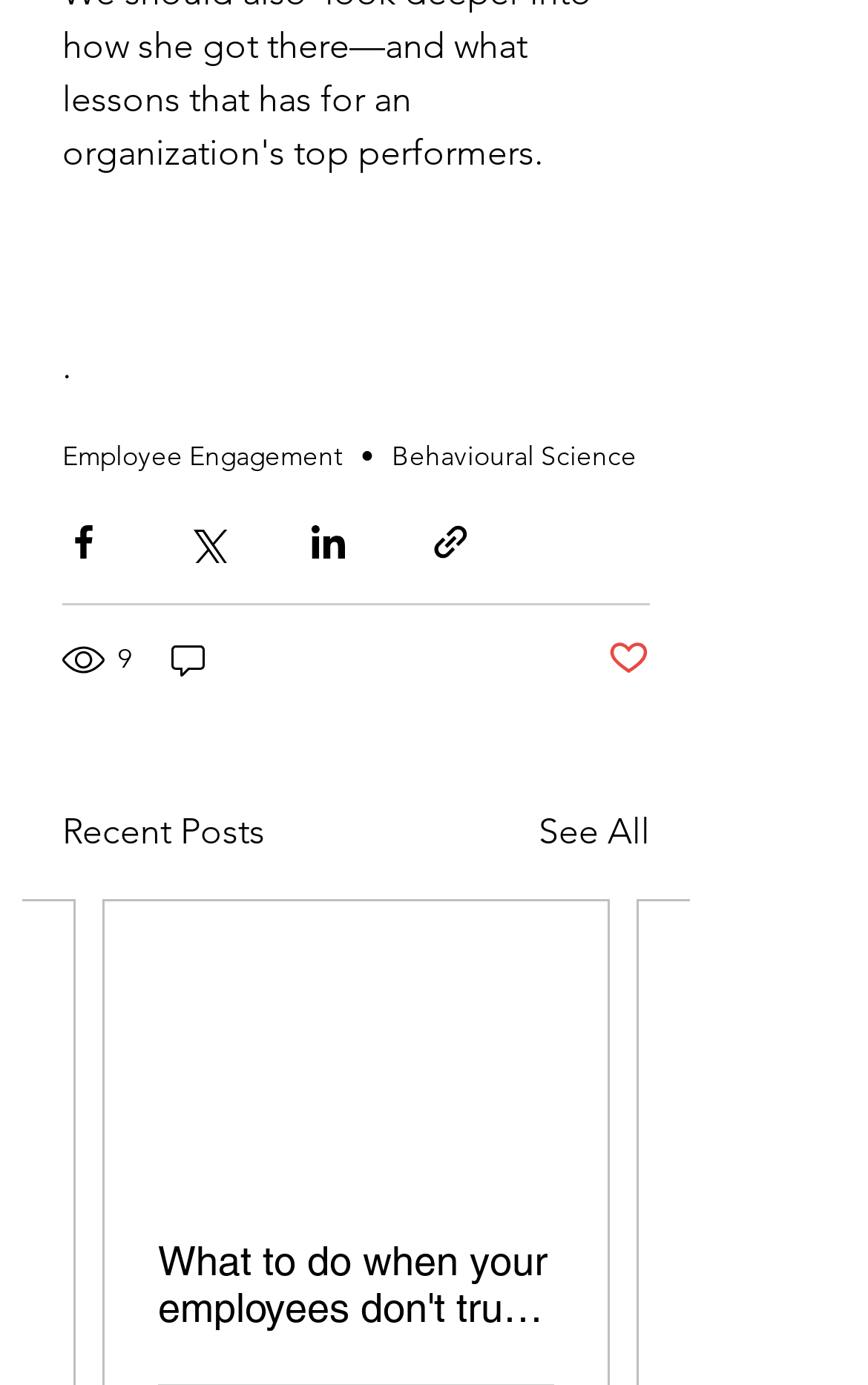Please determine the bounding box coordinates of the section I need to click to accomplish this instruction: "Share via Facebook".

[0.072, 0.375, 0.121, 0.406]